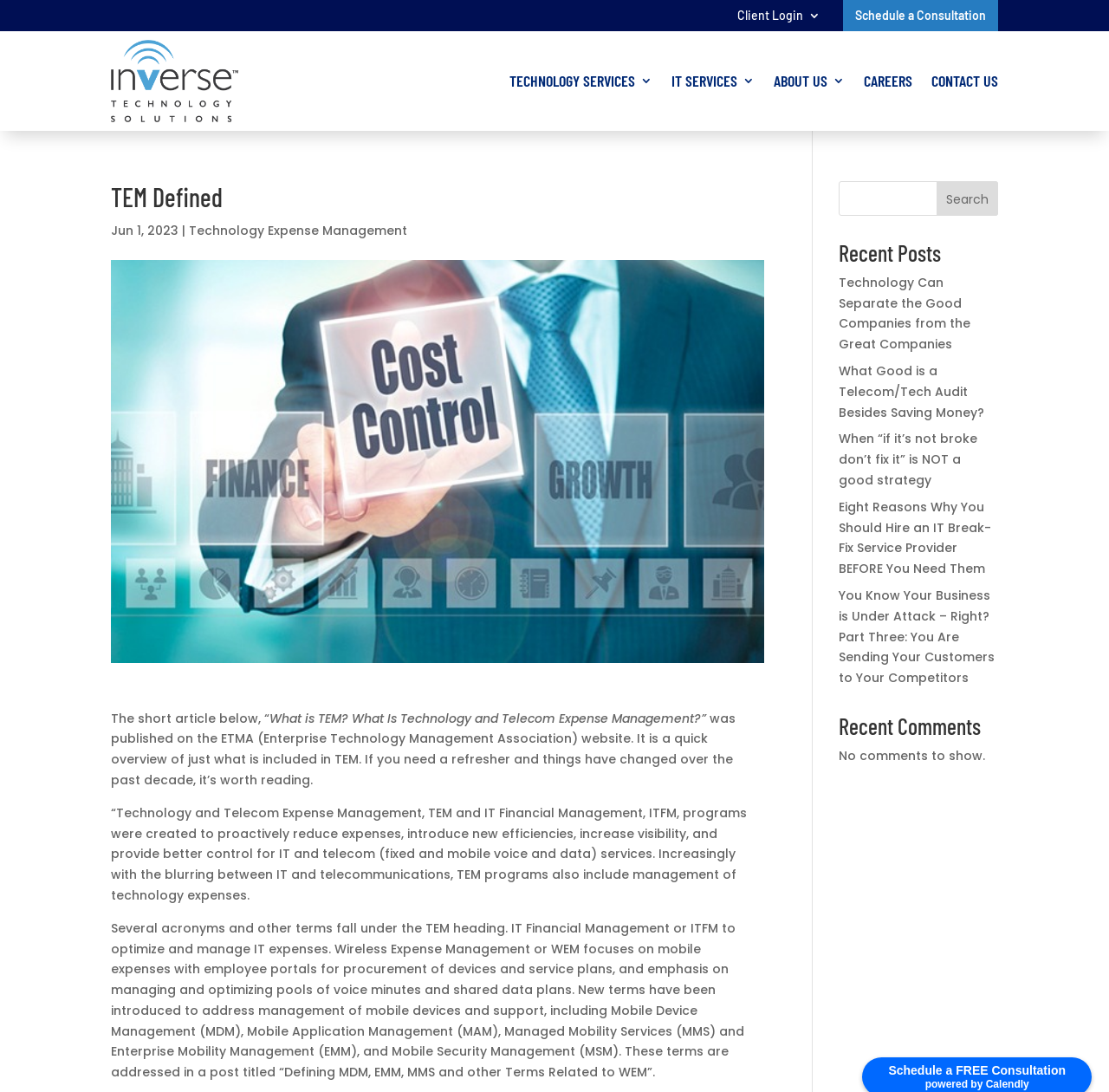What is the topic of the article on the webpage?
Refer to the image and provide a one-word or short phrase answer.

Technology and Telecom Expense Management